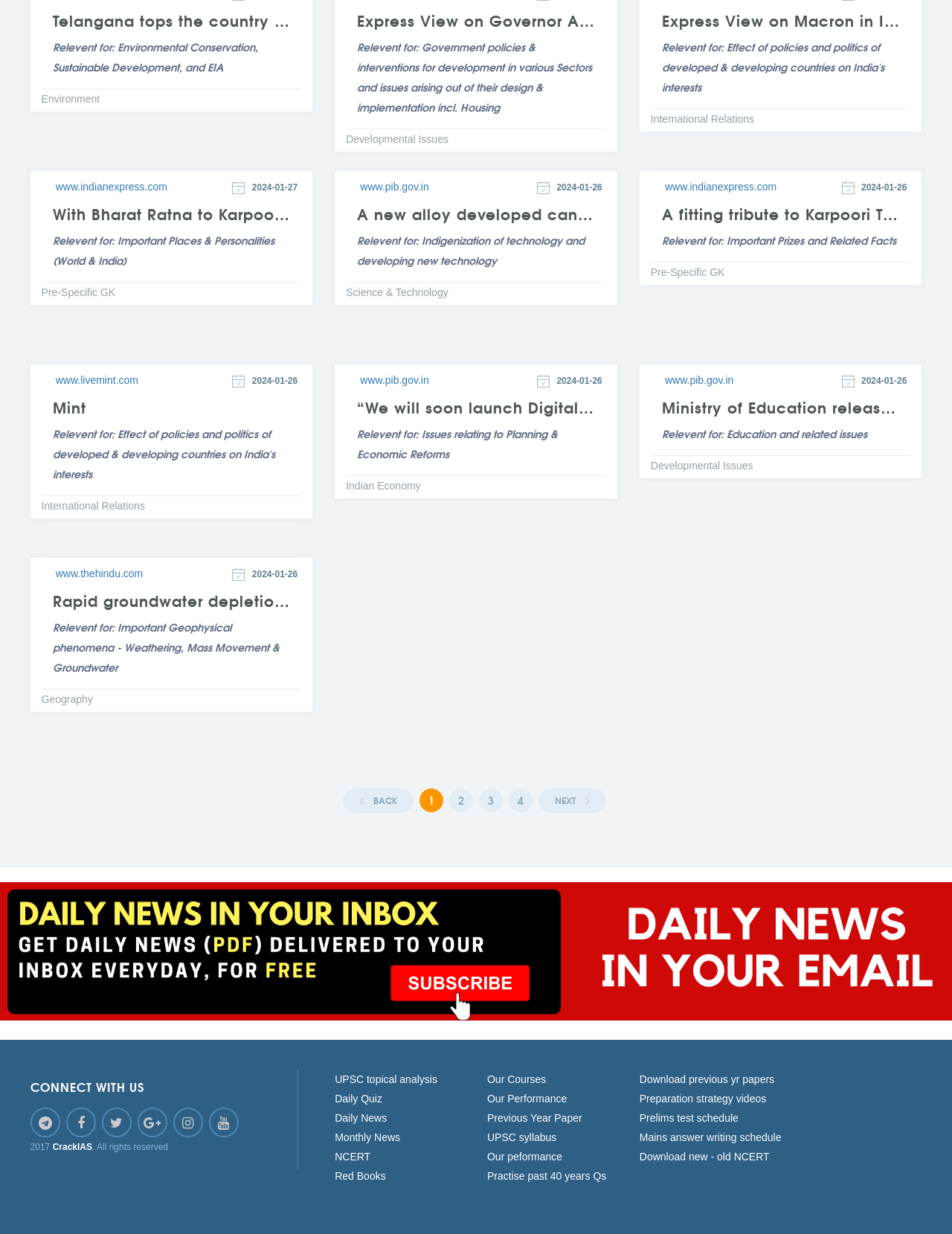Please provide a one-word or phrase answer to the question: 
What is the name of the website or organization providing the news and resources?

CrackIAS